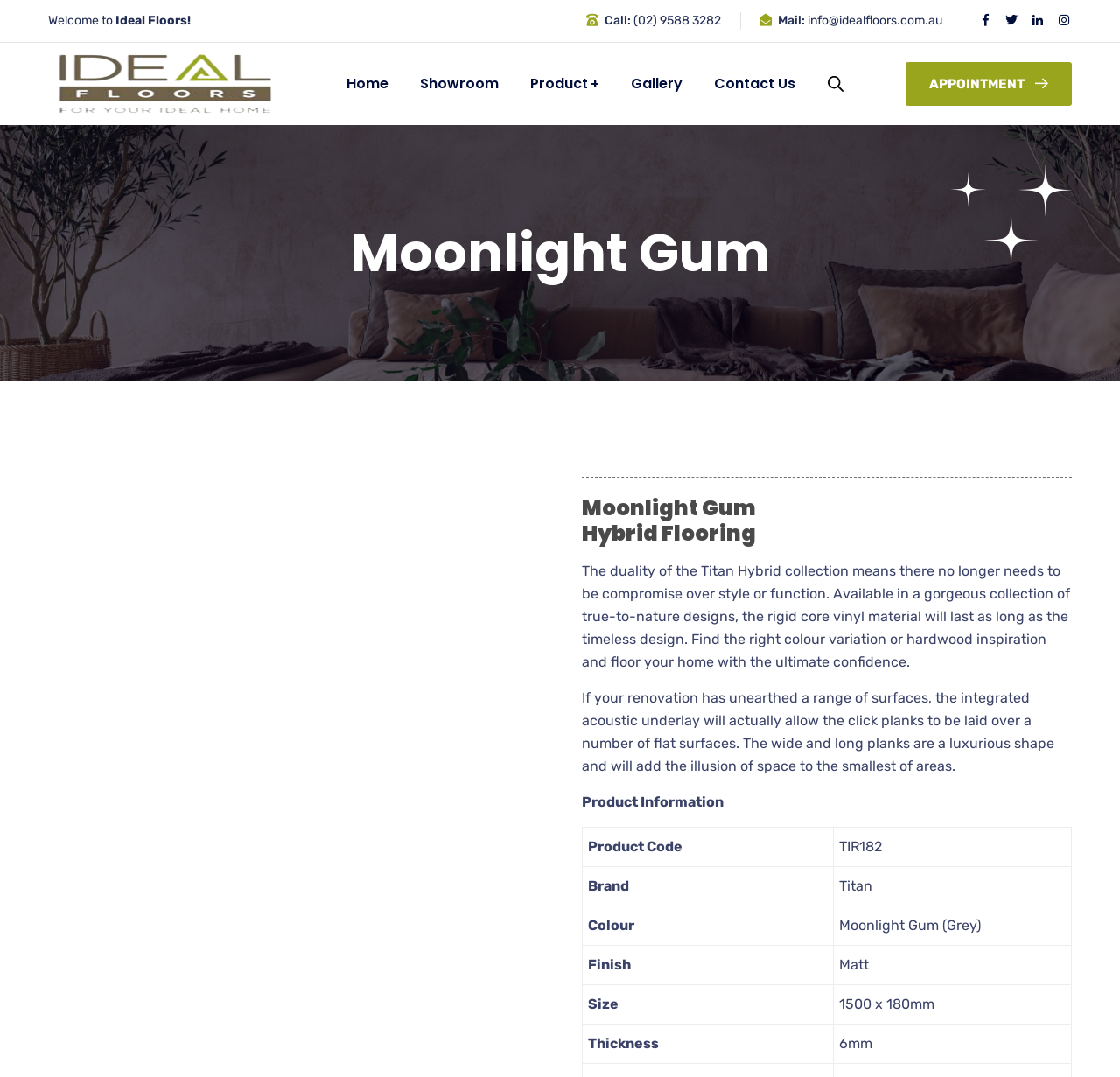Determine the bounding box for the UI element that matches this description: "info@idealfloors.com.au".

[0.721, 0.012, 0.841, 0.026]